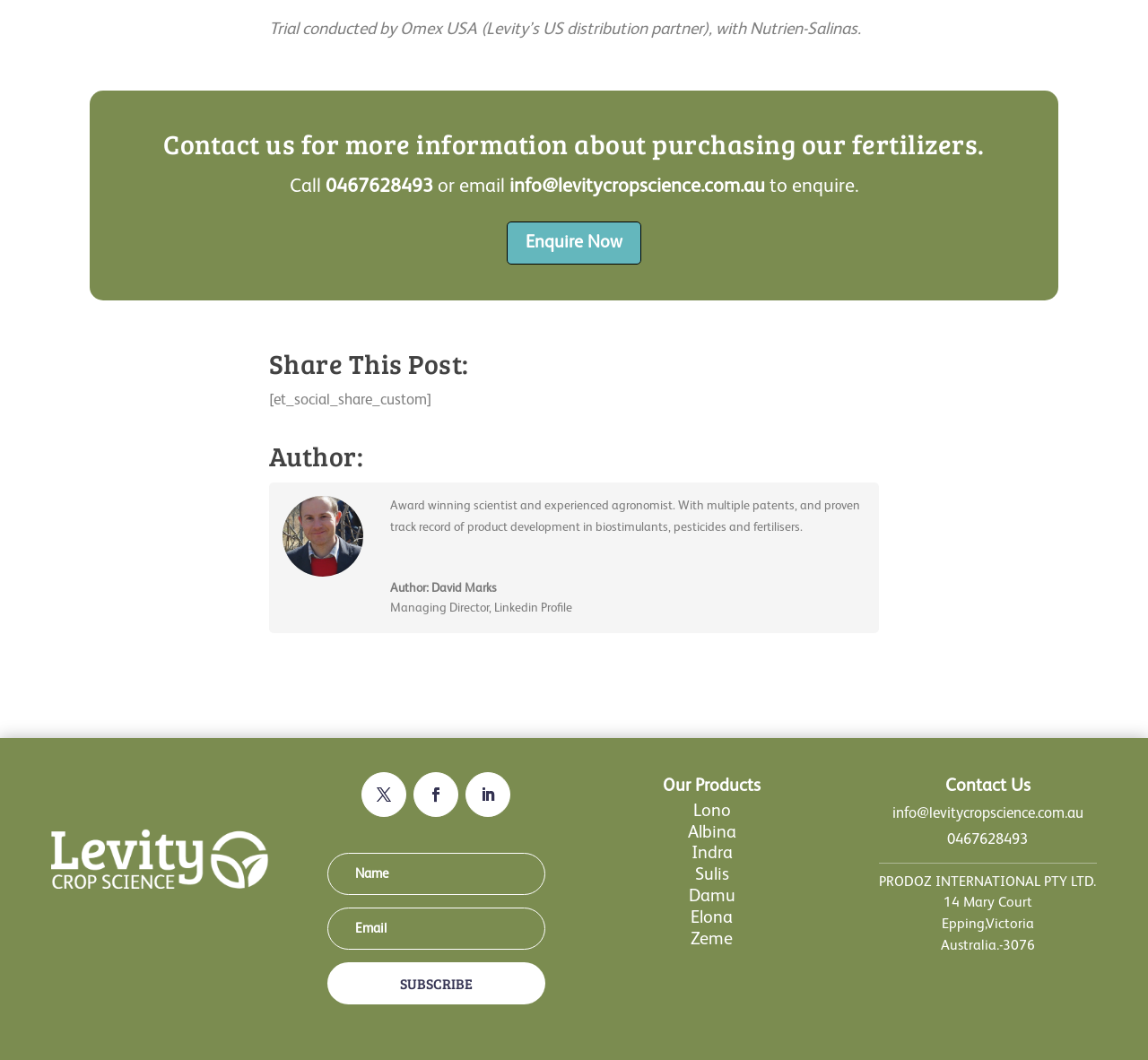Identify the bounding box coordinates of the section to be clicked to complete the task described by the following instruction: "Email to enquire". The coordinates should be four float numbers between 0 and 1, formatted as [left, top, right, bottom].

[0.444, 0.192, 0.666, 0.21]